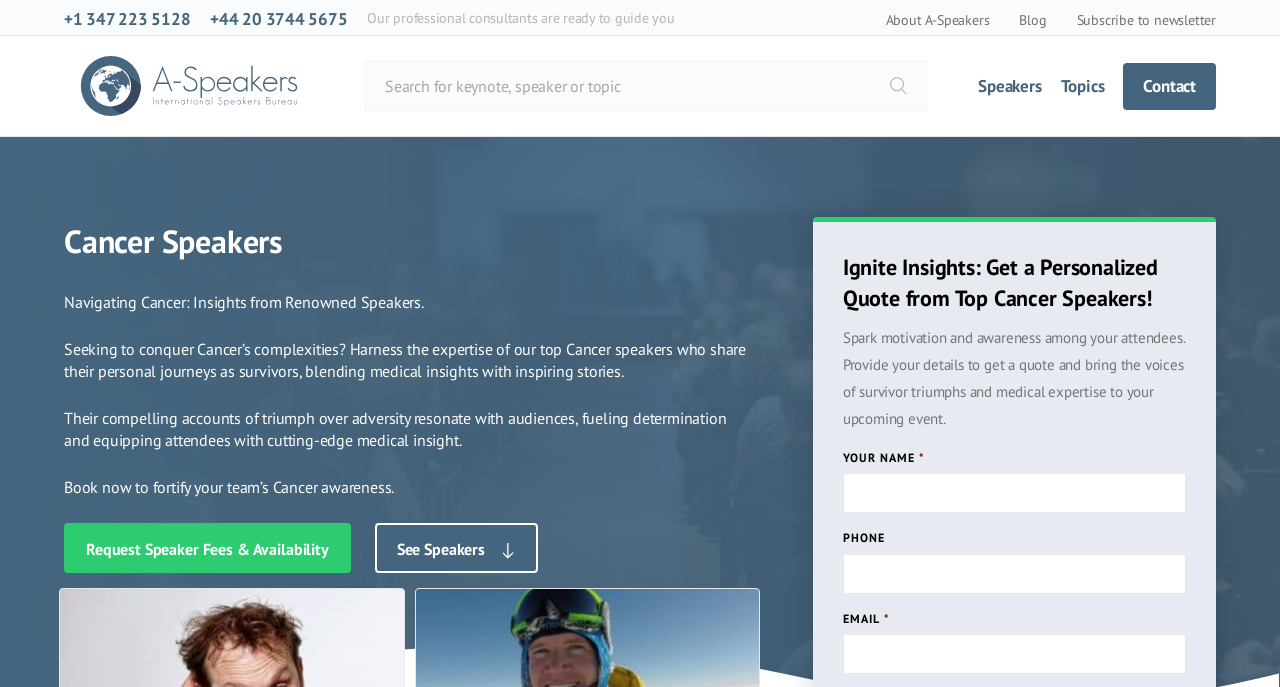Kindly provide the bounding box coordinates of the section you need to click on to fulfill the given instruction: "Switch to the Russian version".

None